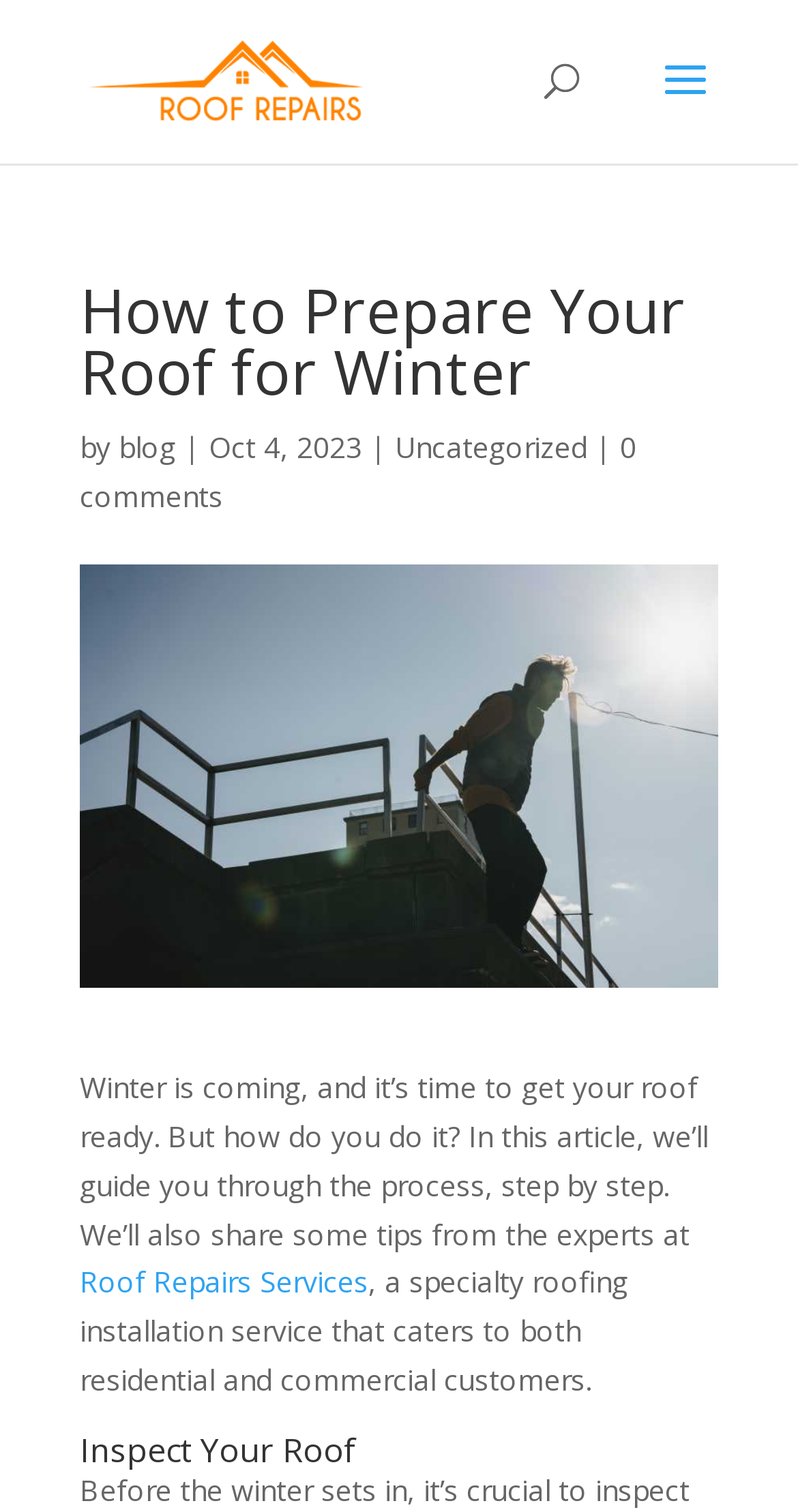Please reply to the following question with a single word or a short phrase:
What is the name of the specialty roofing installation service?

Roof Repairs Services